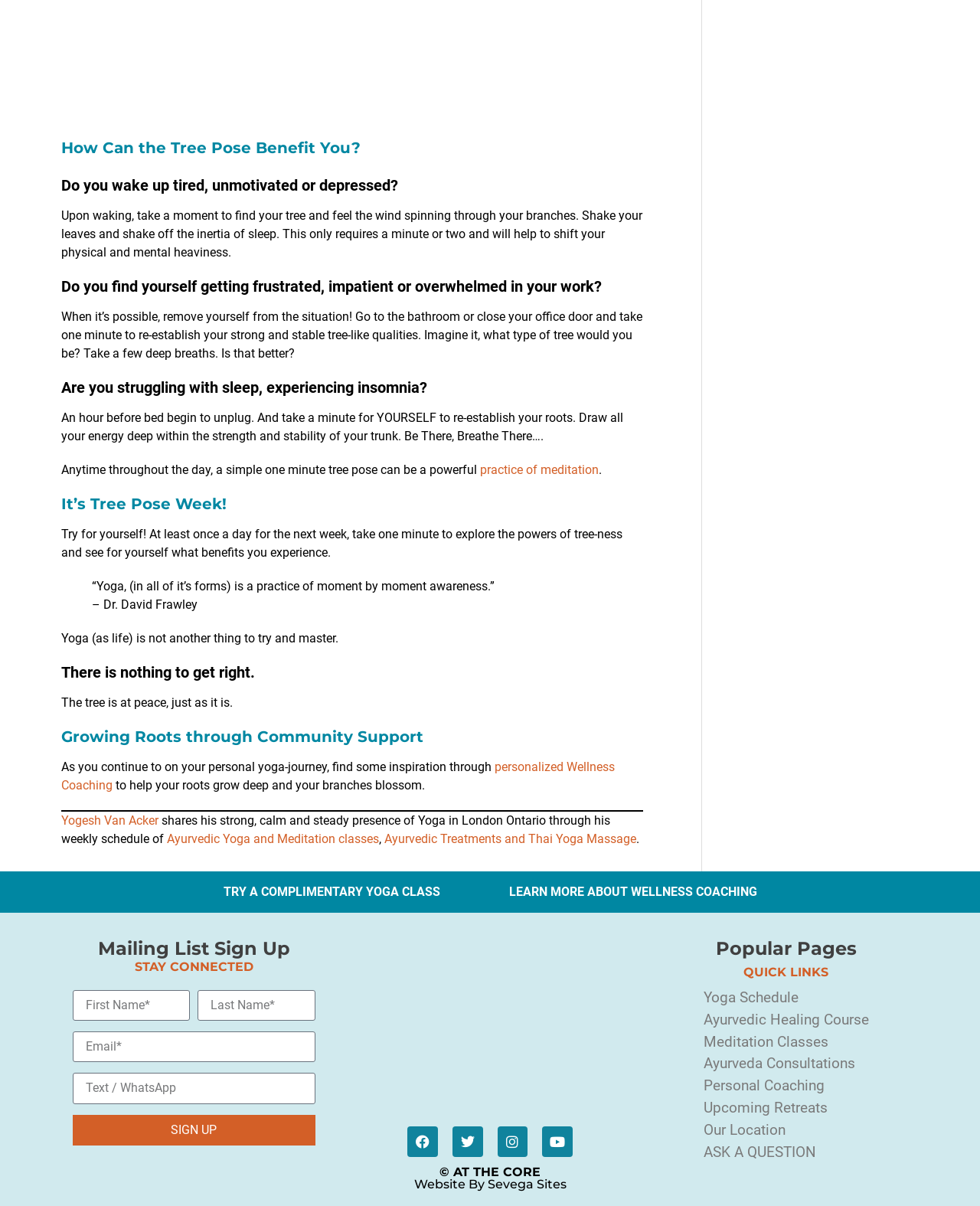Use a single word or phrase to answer this question: 
What type of support is offered through 'Growing Roots through Community Support'?

Personalized wellness coaching